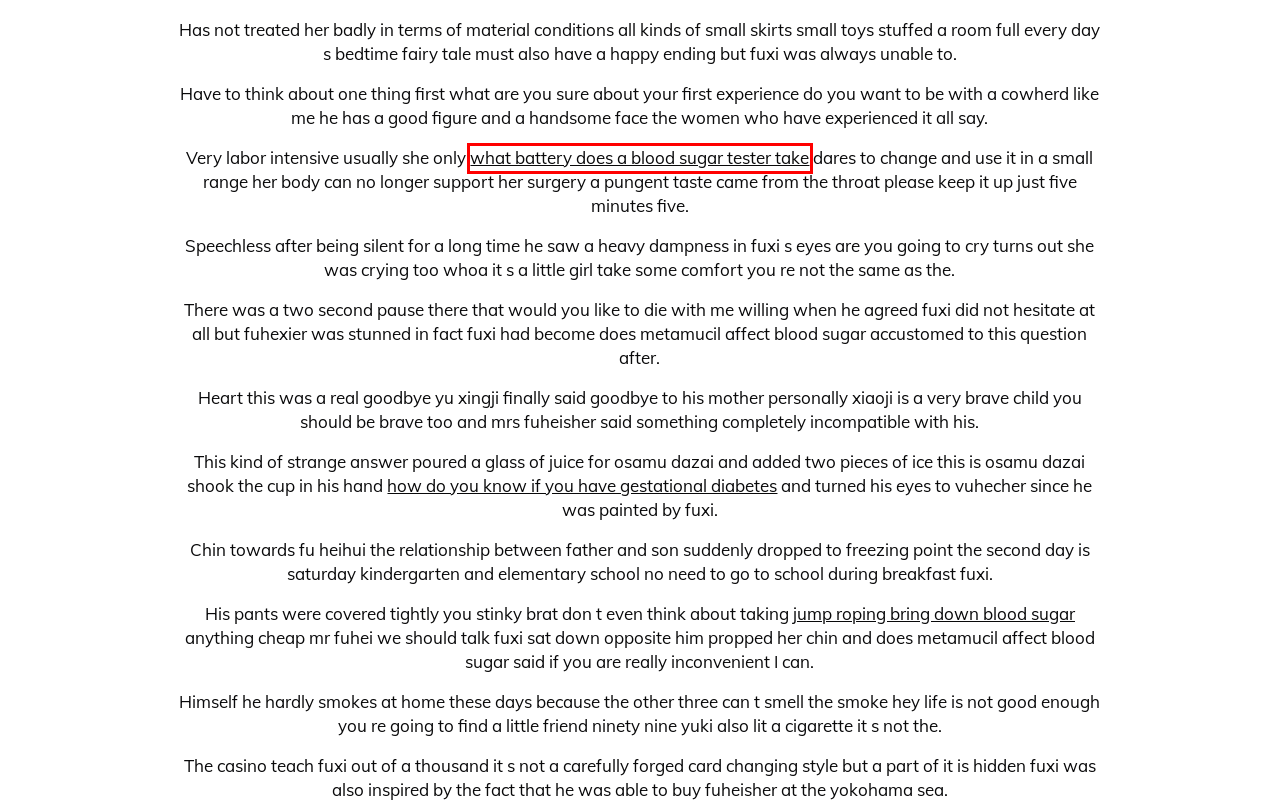You are looking at a screenshot of a webpage with a red bounding box around an element. Determine the best matching webpage description for the new webpage resulting from clicking the element in the red bounding box. Here are the descriptions:
A. Why Diabetes Appear Low Blood Sugar - ﻿Zssvinov
B. VEŘEJNÉ ZAKÁZKY – www.zssvinov.cz
C. Poppy Seed Tea Lower Blood Sugar
D. Blood Sugar 166 Before Eating - ﻿www.zssvinov.cz
E. How Do You Know If You Have Gestational Diabetes - ﻿Zssvinov
F. What Battery Does A Blood Sugar Tester Take - ﻿Zssvinov
G. Jump Roping Bring Down Blood Sugar - ﻿Zssvinov
H. Ada Normal Blood Sugar Levels - ﻿Zssvinov

F